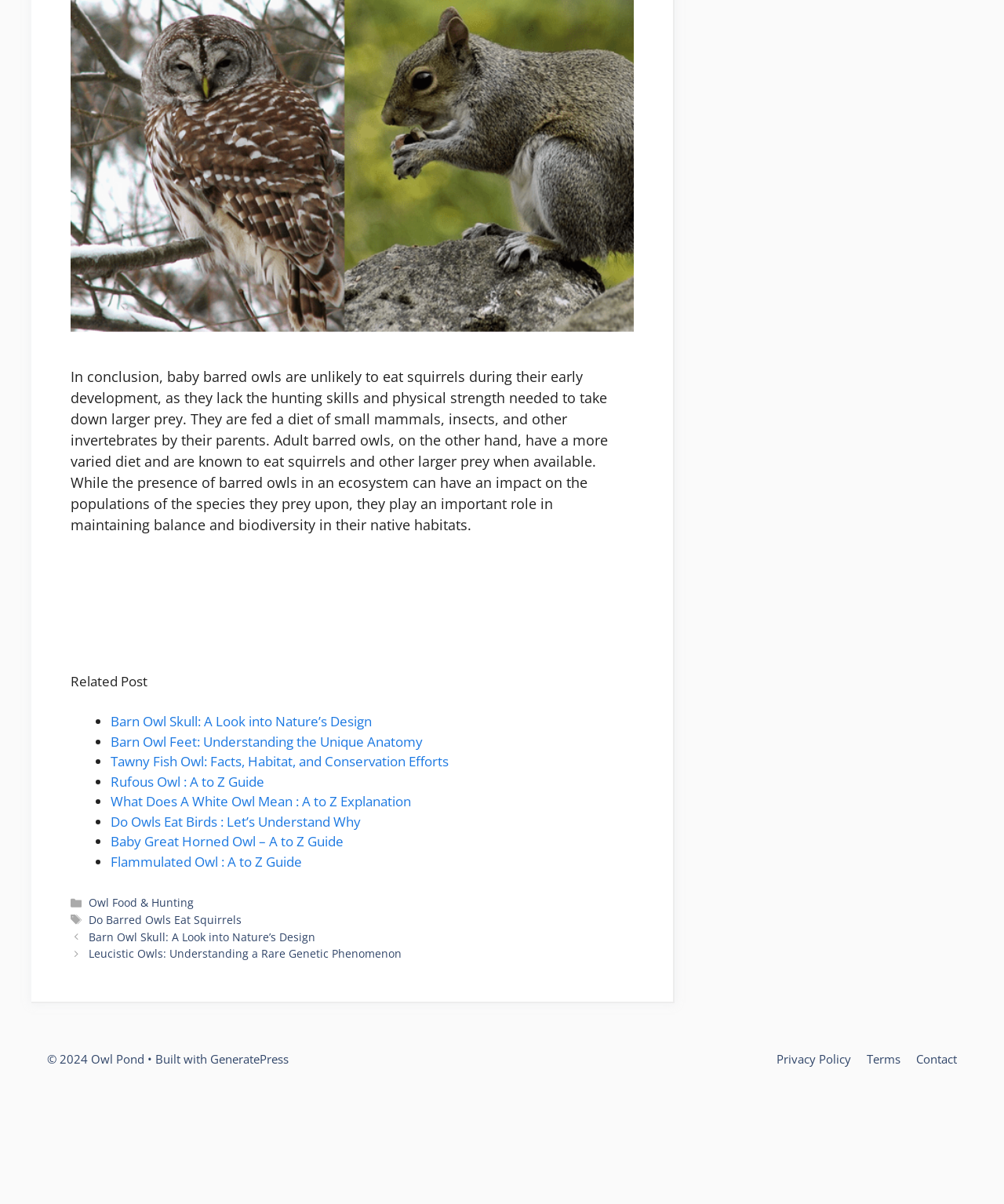What is the theme of the website?
Please give a detailed and elaborate answer to the question based on the image.

The theme of the website is about owls and wildlife, as evident from the main text and the related posts section, which suggests that the website is focused on providing information and articles about owls and their habits.